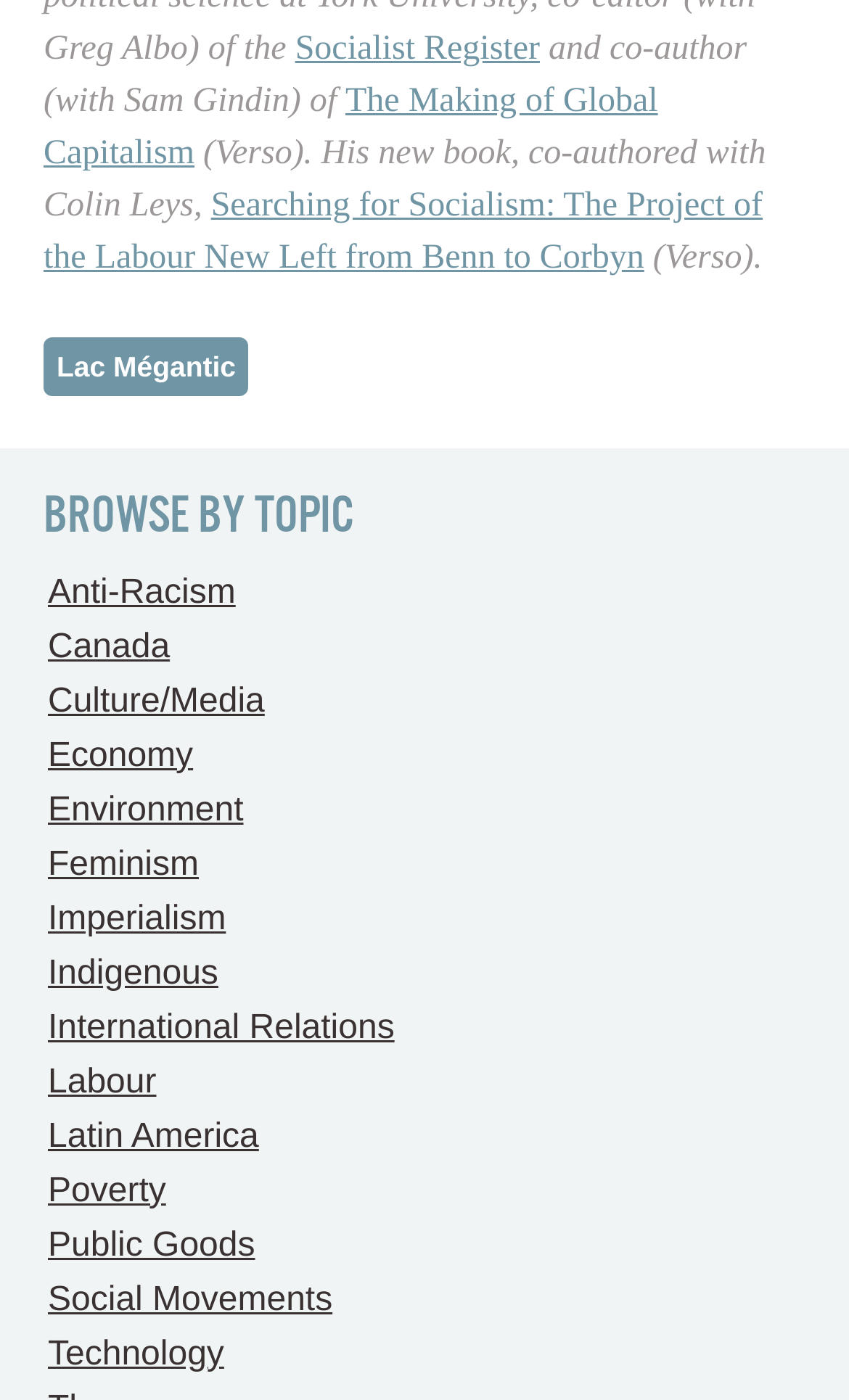How many topics can be browsed?
Based on the image, answer the question with a single word or brief phrase.

18